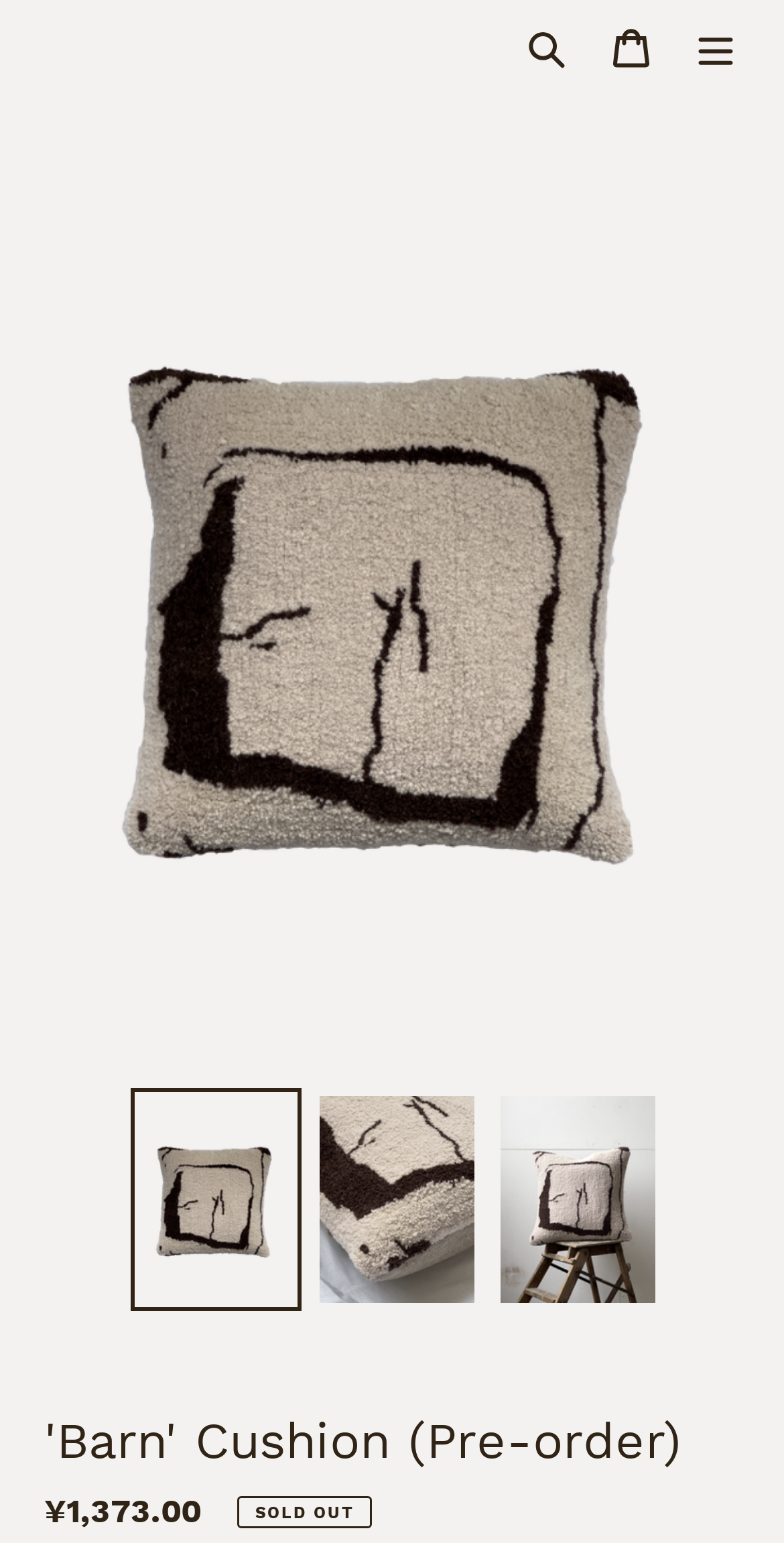What is the function of the 'Menu' button?
Could you answer the question with a detailed and thorough explanation?

I determined the function of the 'Menu' button by looking at its description, which says 'controls: MobileNav', indicating that it controls the mobile navigation menu.